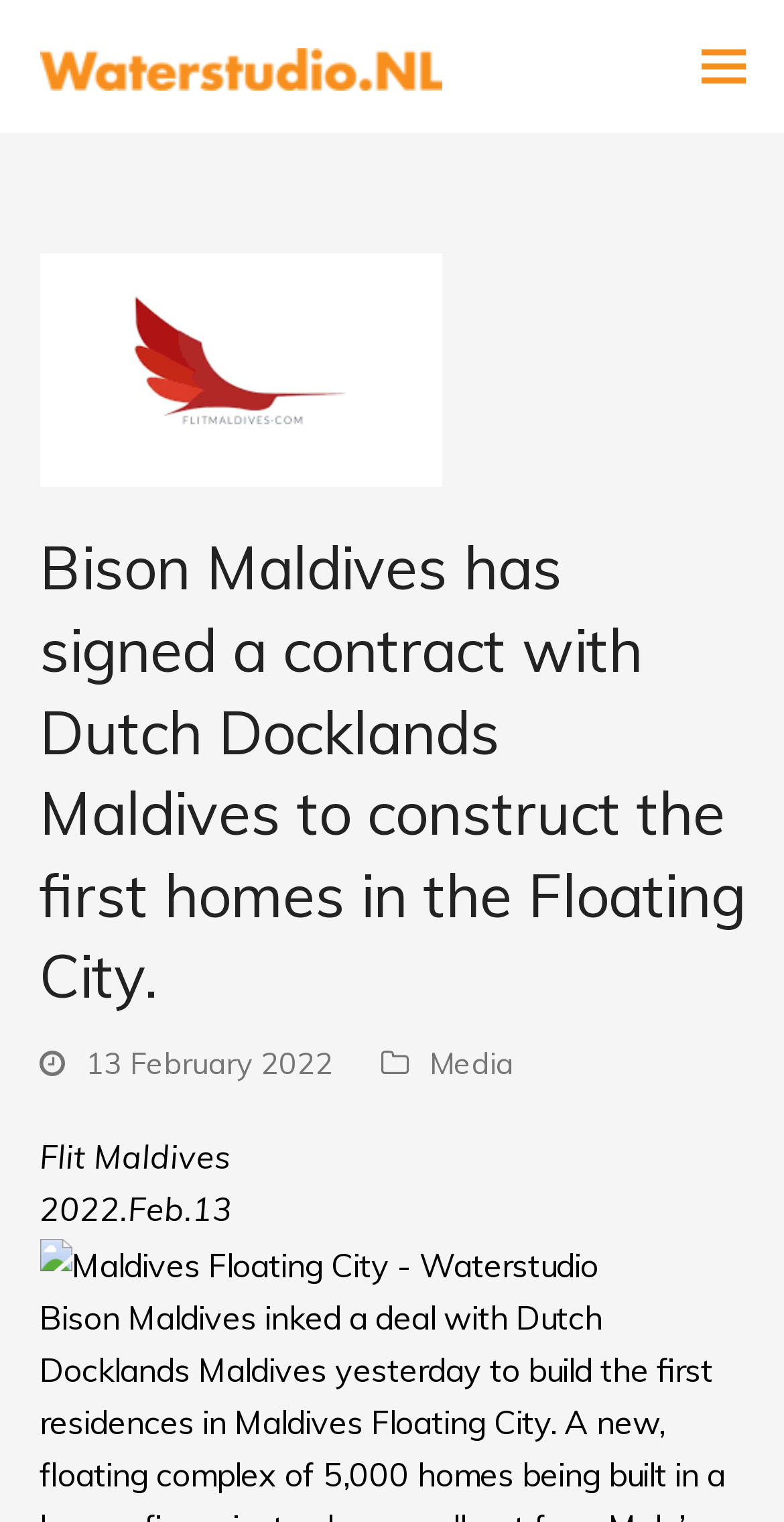Respond to the question with just a single word or phrase: 
How many links are present in the header section?

2